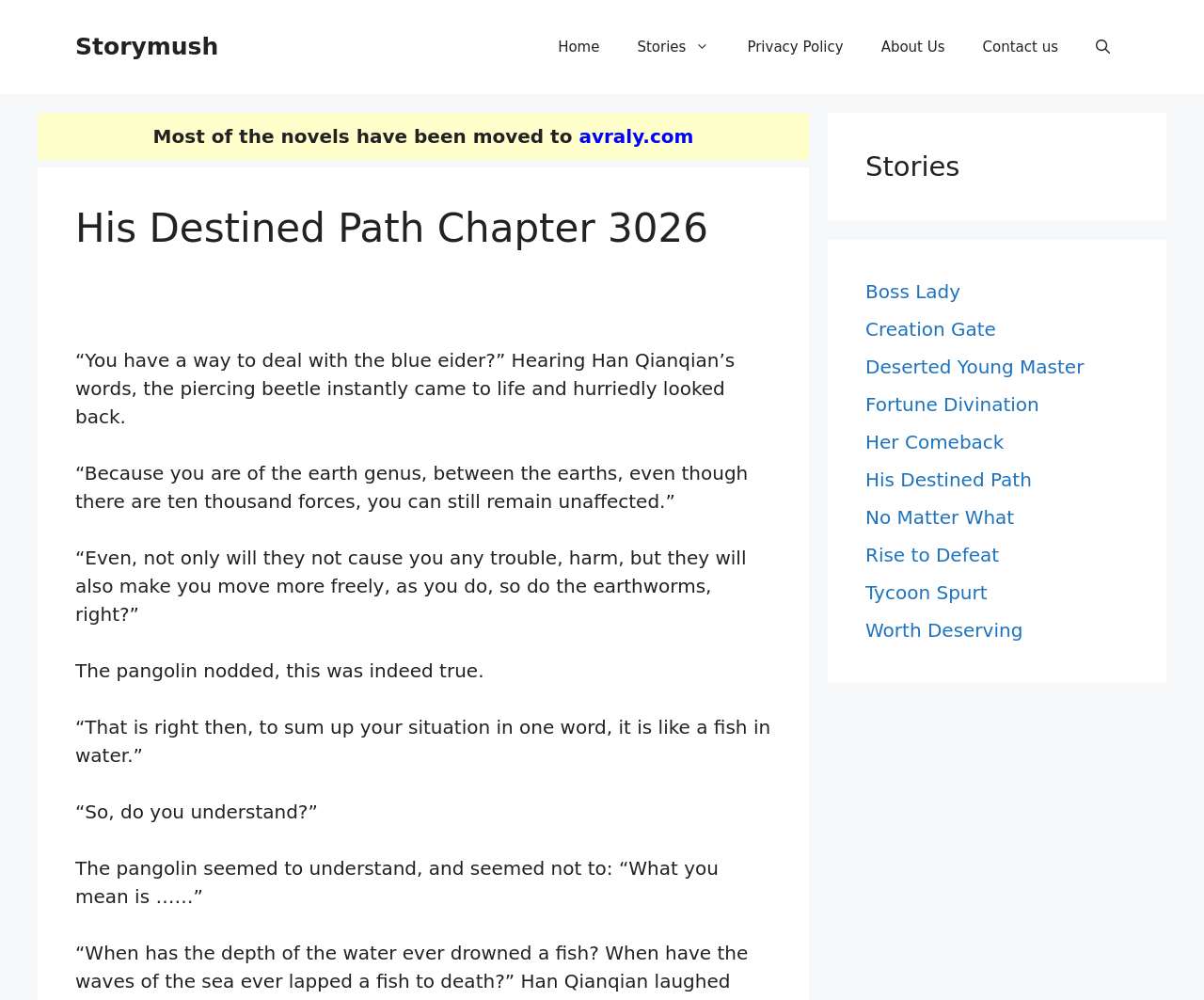What is the text of the first link in the navigation?
Using the visual information, respond with a single word or phrase.

Home